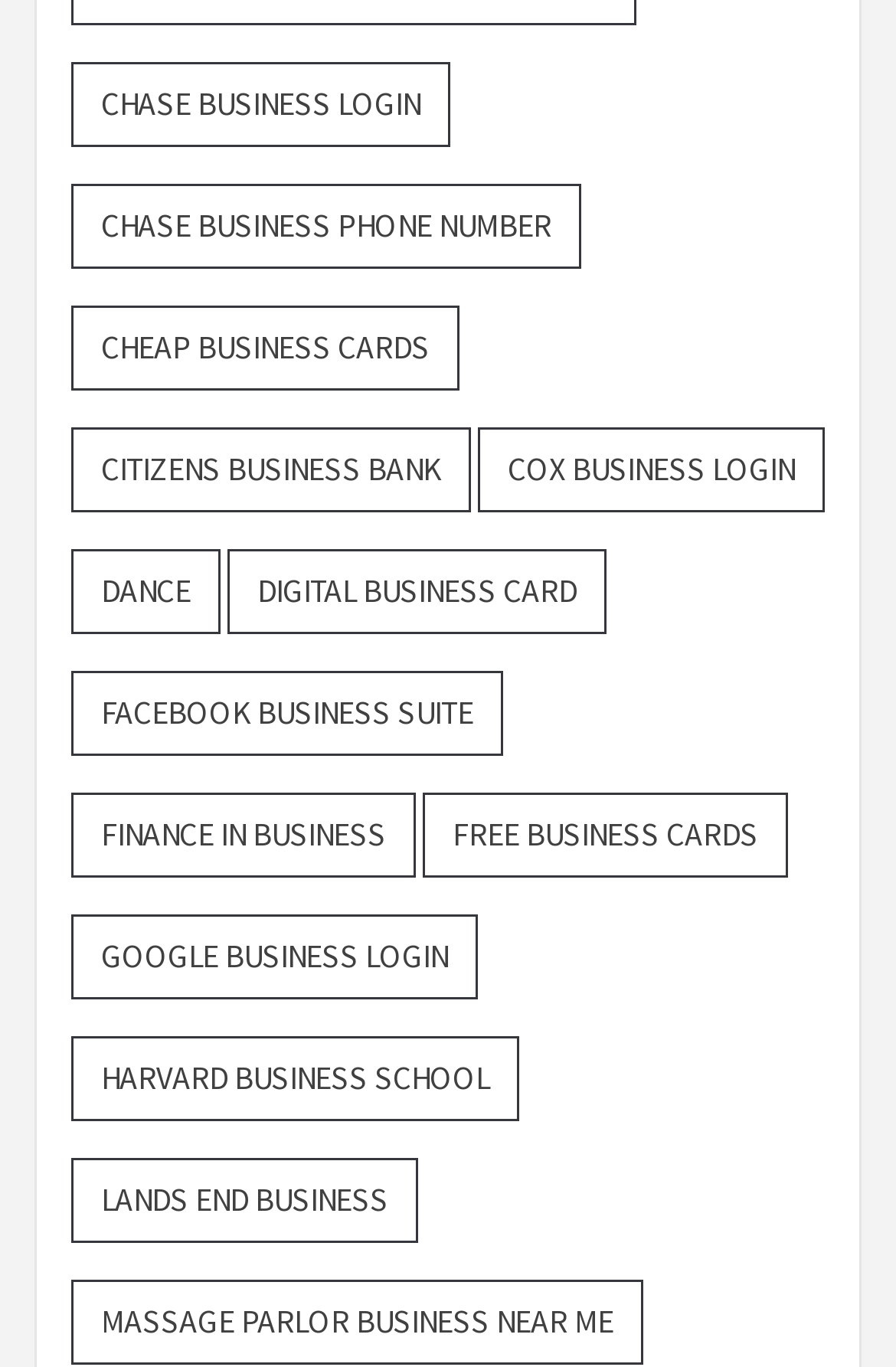Could you specify the bounding box coordinates for the clickable section to complete the following instruction: "Click on Chase Business Login"?

[0.079, 0.045, 0.503, 0.107]